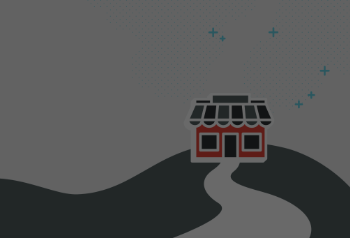Explain the scene depicted in the image, including all details.

The image portrays a stylized illustration of a small, cozy shop, depicted with a red exterior and a classic striped awning, nestled along a winding path. The shop’s windows are bright, suggesting an inviting atmosphere, while the surrounding landscape features gentle hills and a gray background, lending a serene yet enigmatic quality to the scene. Scattered stars or sparkles in the background add a touch of whimsy and creativity, reinforcing the theme of innovation and entrepreneurship. This visual reinforces the concept of starting a business, aligning with the accompanying text about successfully launching a venture during challenging times, such as a recession.